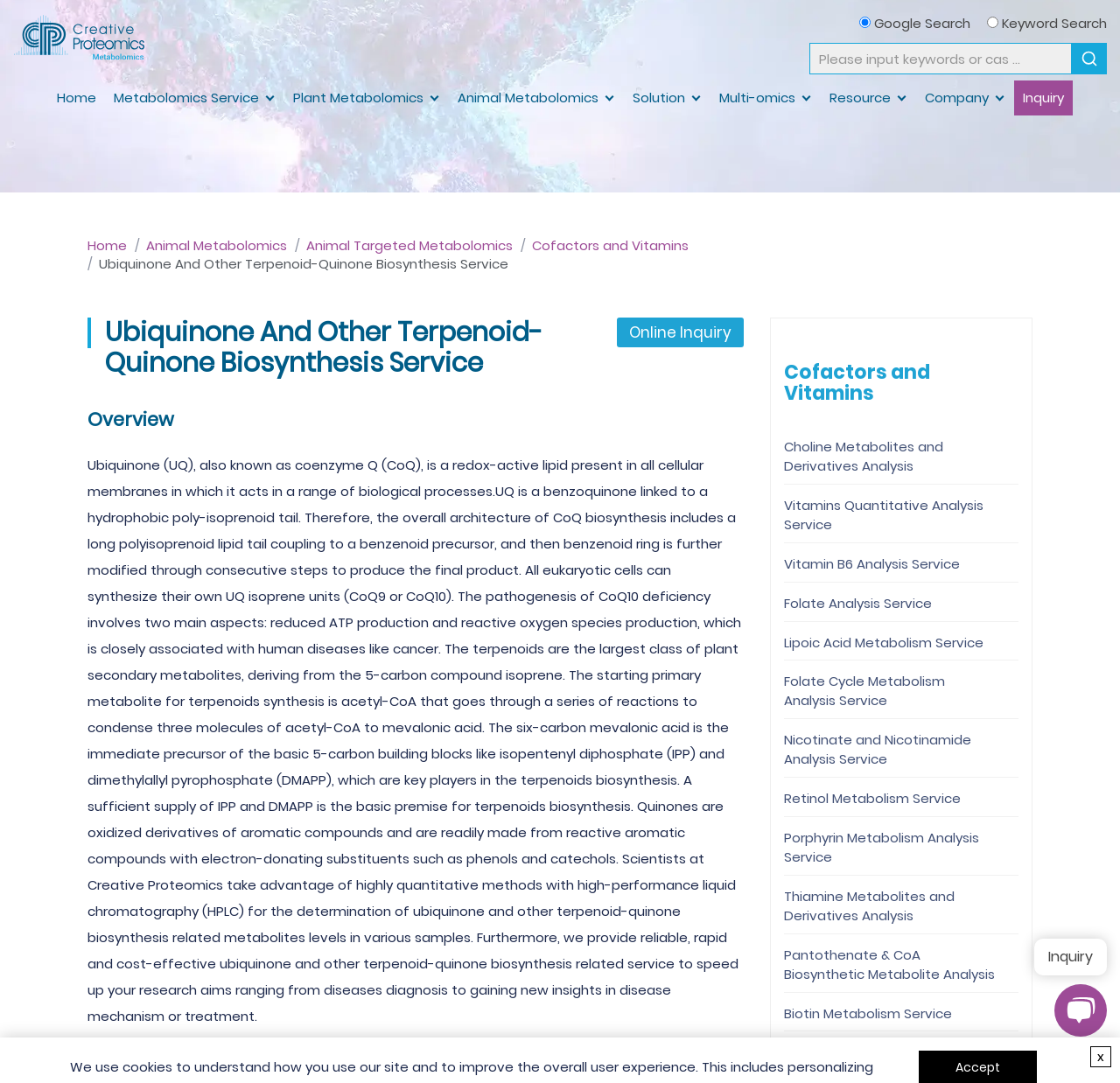What is the purpose of the search box?
From the image, respond using a single word or phrase.

To search for keywords or CAS numbers